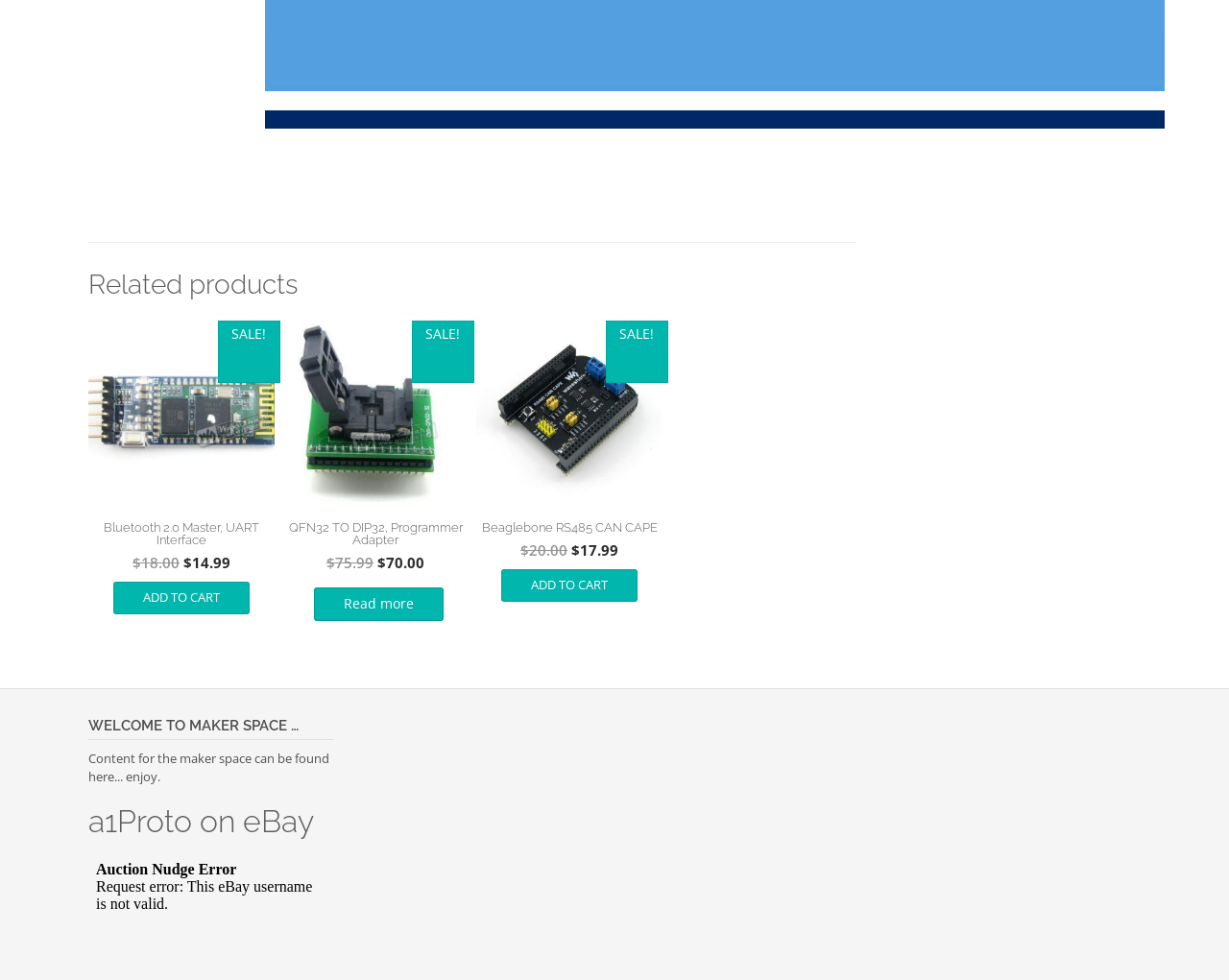How many products are listed under 'Related products'?
From the screenshot, provide a brief answer in one word or phrase.

3